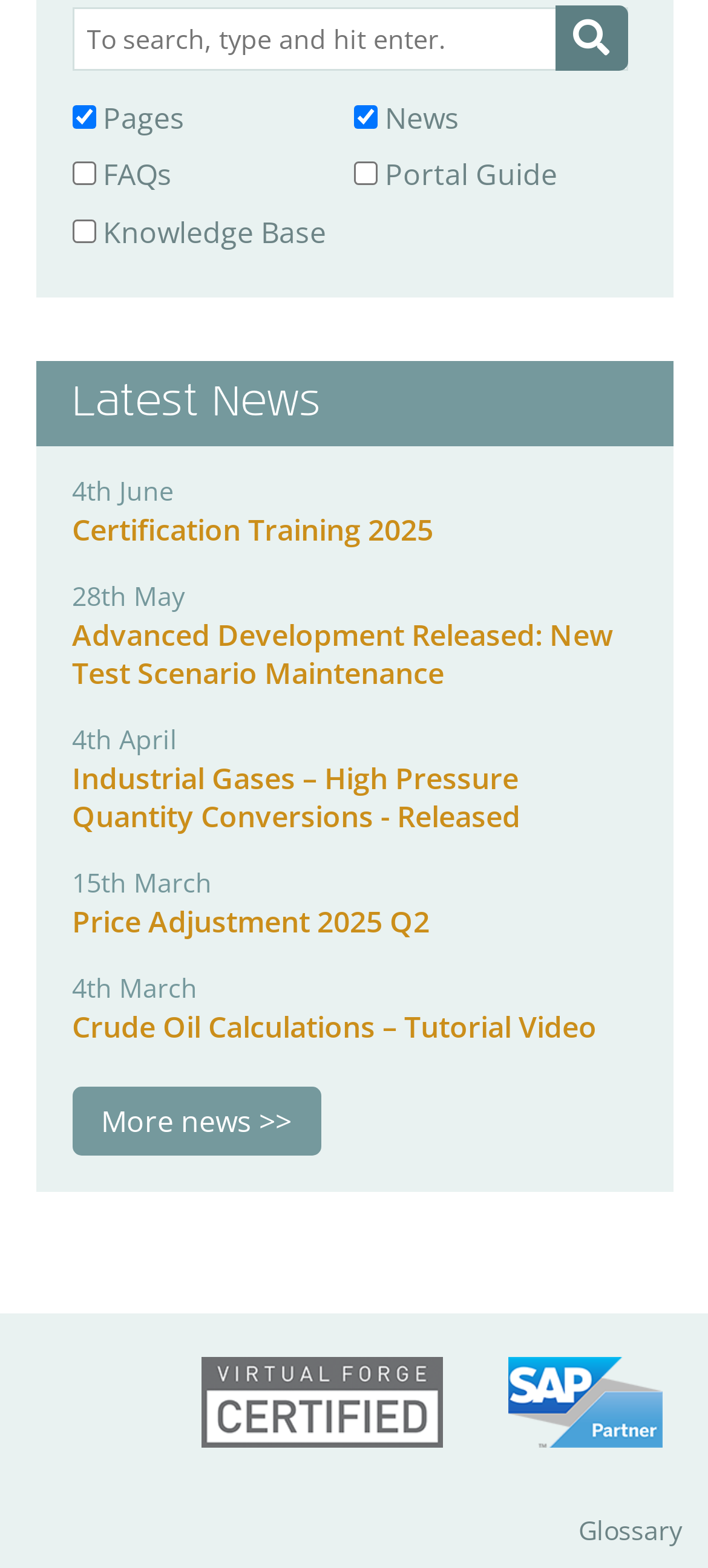Please provide a one-word or phrase answer to the question: 
What is the default search scope?

Pages and News